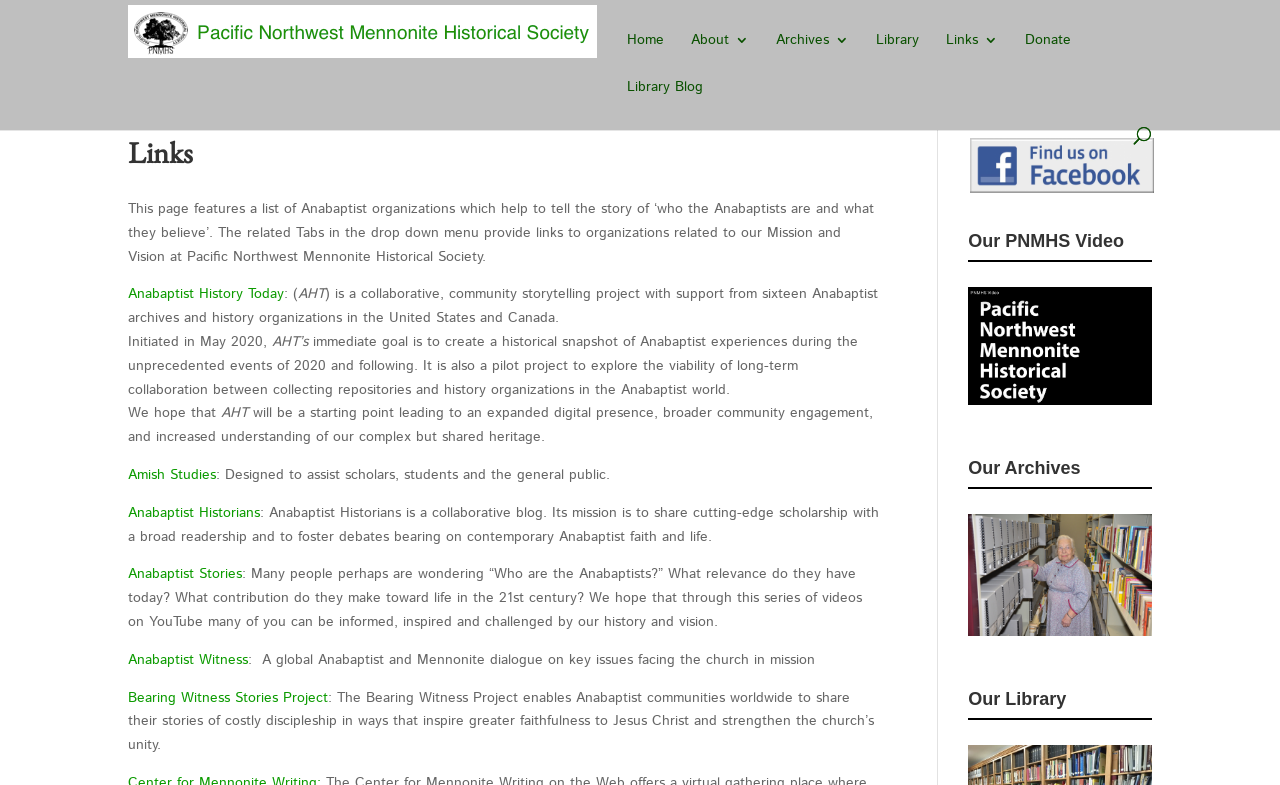Give a short answer to this question using one word or a phrase:
What is the purpose of the Anabaptist History Today project?

To create a historical snapshot of Anabaptist experiences